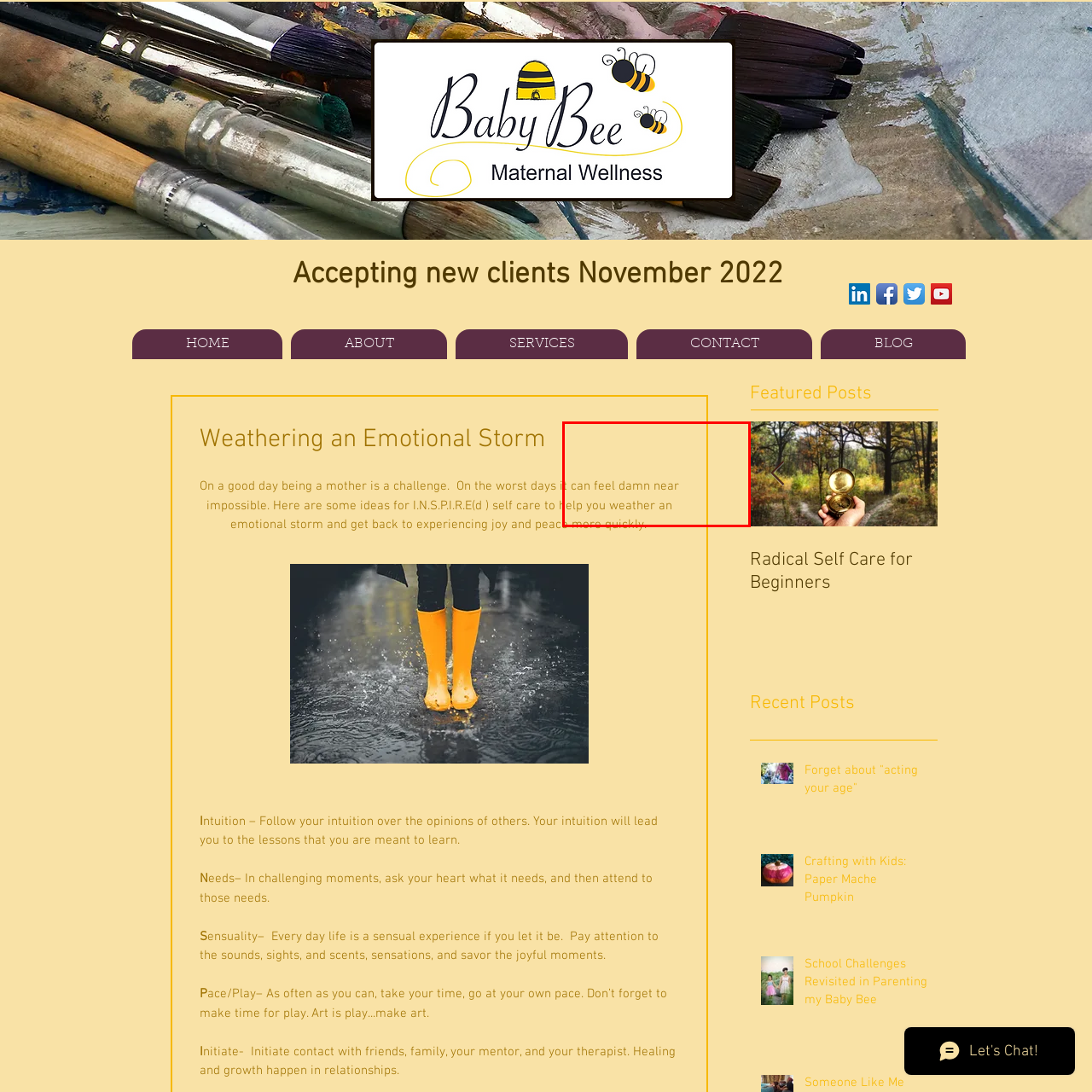Describe the scene captured within the highlighted red boundary in great detail.

The image captures a thoughtful reflection from the article titled "That’s it! Mama’s Running Away: Releasing Maternal Ambivalence." It explores the challenges of motherhood, highlighting that even on good days, it can feel like a significant struggle, and on tough days, the challenges can become overwhelming. The text suggests that self-care strategies are essential for coping with these emotional storms, offering insights and ideas to regain joy and peace. This piece is part of a broader collection aimed at supporting mothers in navigating their emotional landscapes and fostering resilience amidst the ups and downs of parenting.